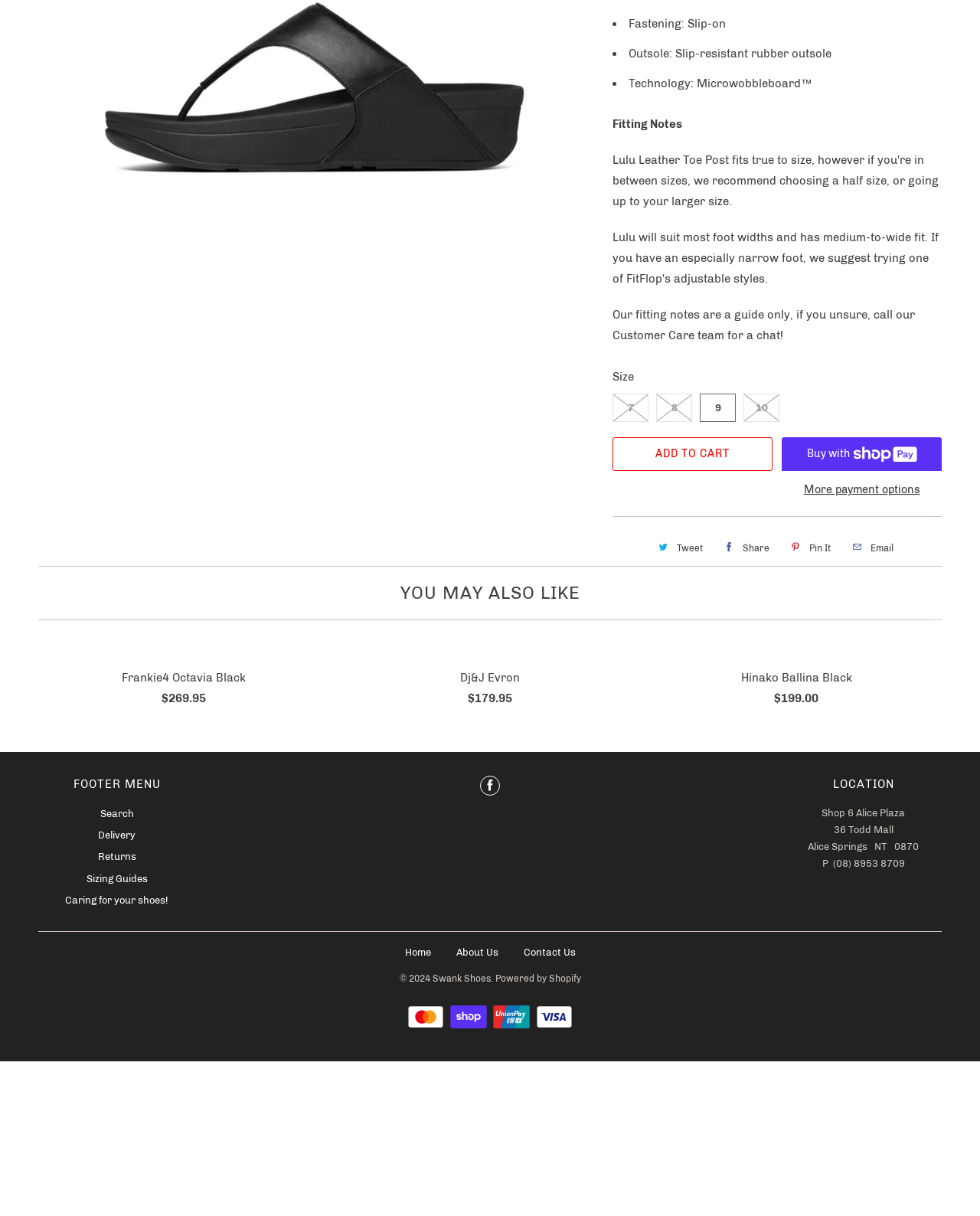Provide the bounding box coordinates of the HTML element this sentence describes: "Home". The bounding box coordinates consist of four float numbers between 0 and 1, i.e., [left, top, right, bottom].

[0.413, 0.778, 0.439, 0.788]